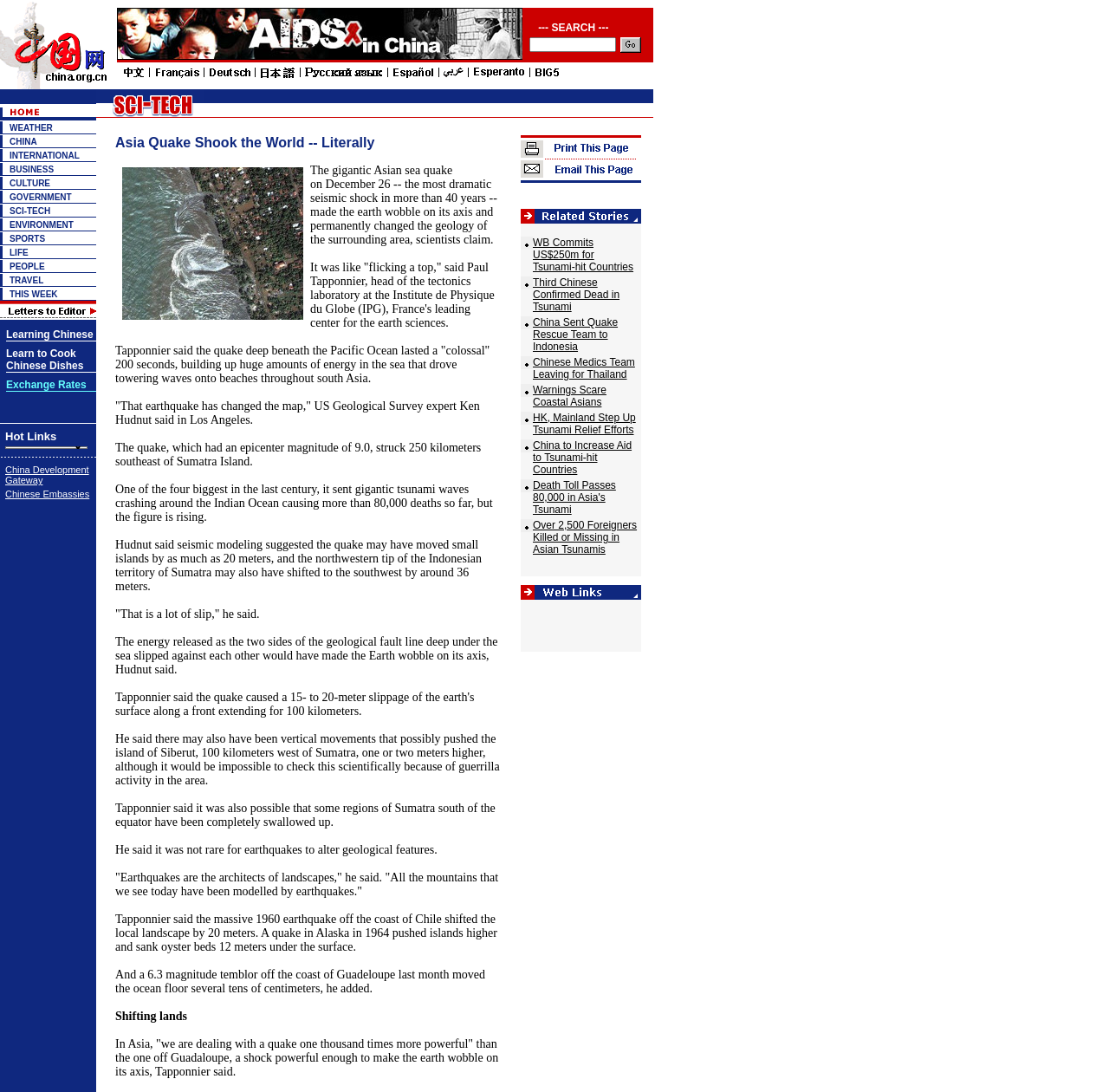Give a one-word or short phrase answer to this question: 
What is the layout of the webpage's main content section?

Table-based layout